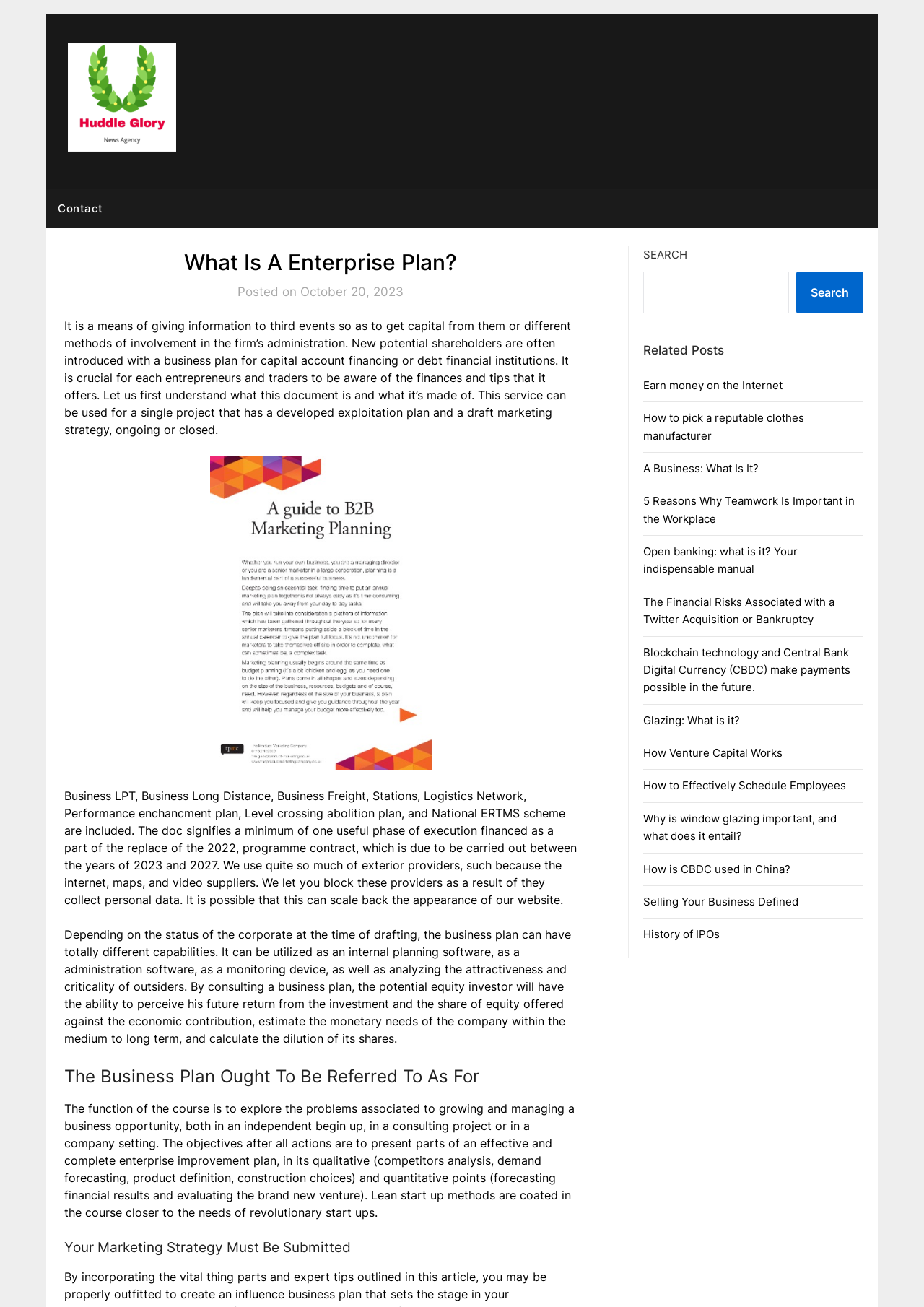Locate the bounding box coordinates of the element to click to perform the following action: 'View the 'How to pick a reputable clothes manufacturer' article'. The coordinates should be given as four float values between 0 and 1, in the form of [left, top, right, bottom].

[0.696, 0.314, 0.871, 0.338]